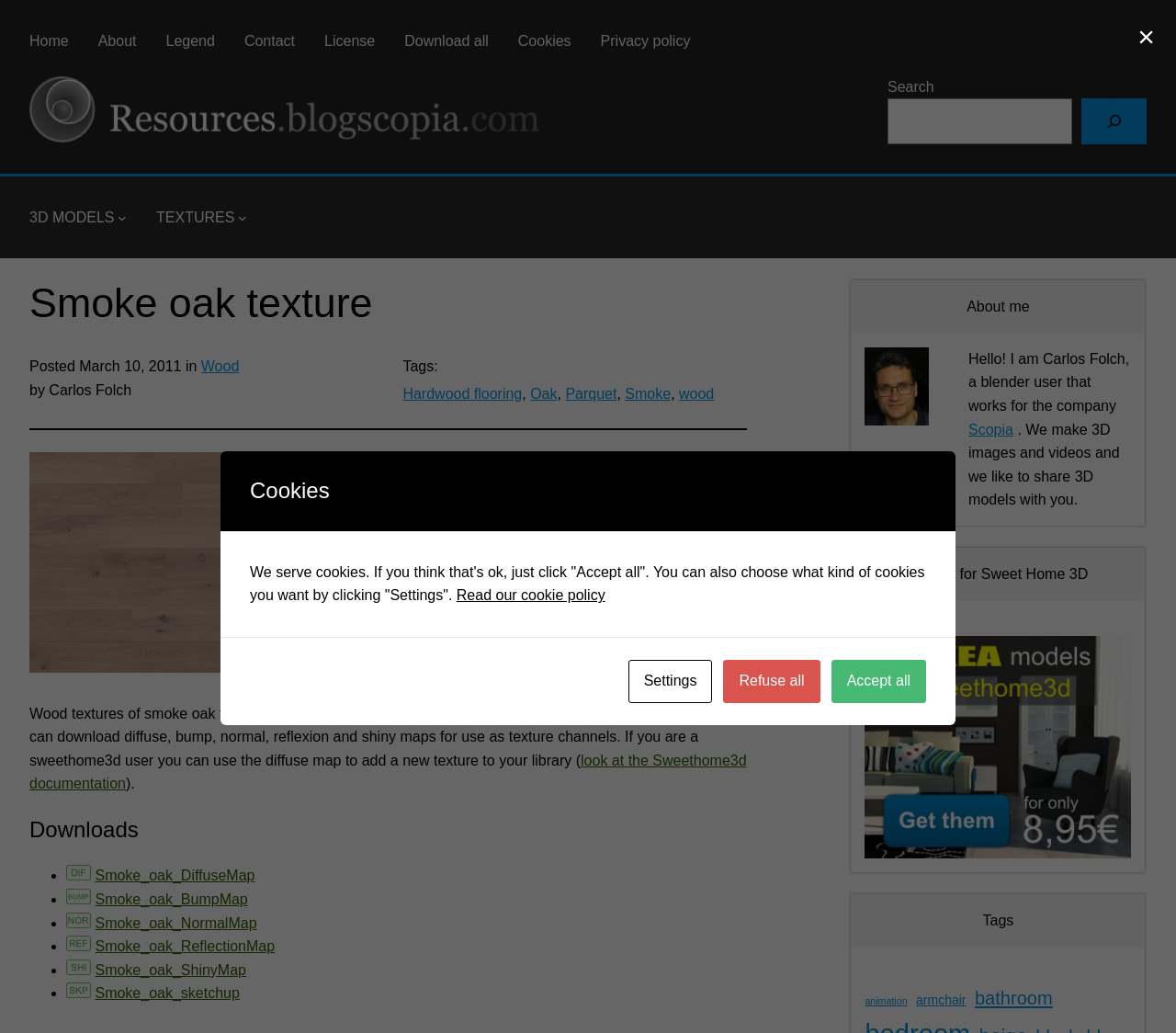How many types of maps can be downloaded for the smoke oak texture?
Provide an in-depth and detailed explanation in response to the question.

I counted the number of links in the 'Downloads' section, which are DiffuseMap, BumpMap, NormalMap, ReflectionMap, and ShinyMap.